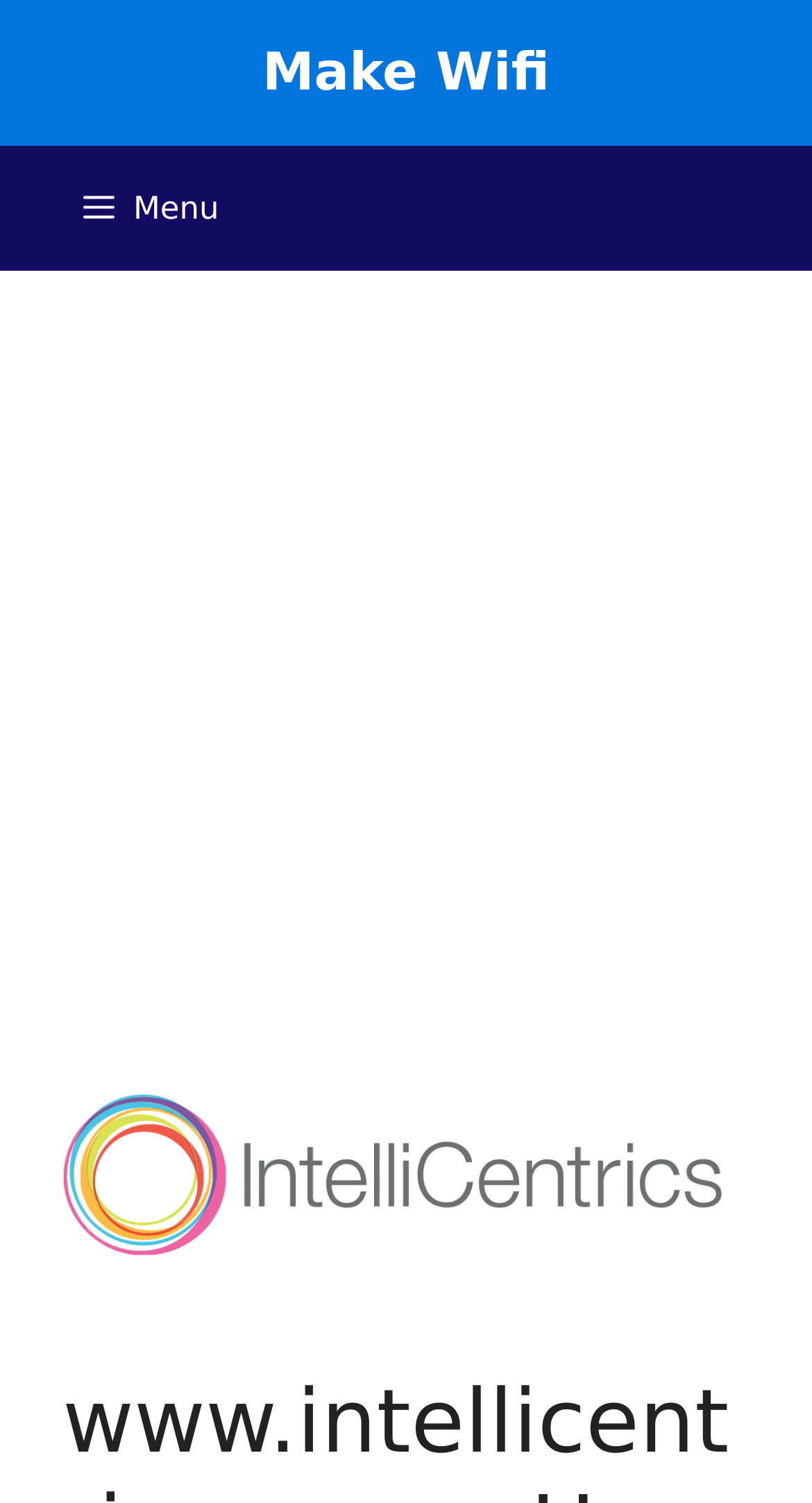Please provide the main heading of the webpage content.

www.intellicentrics.com – How to Access IntelliCentrix Online Account